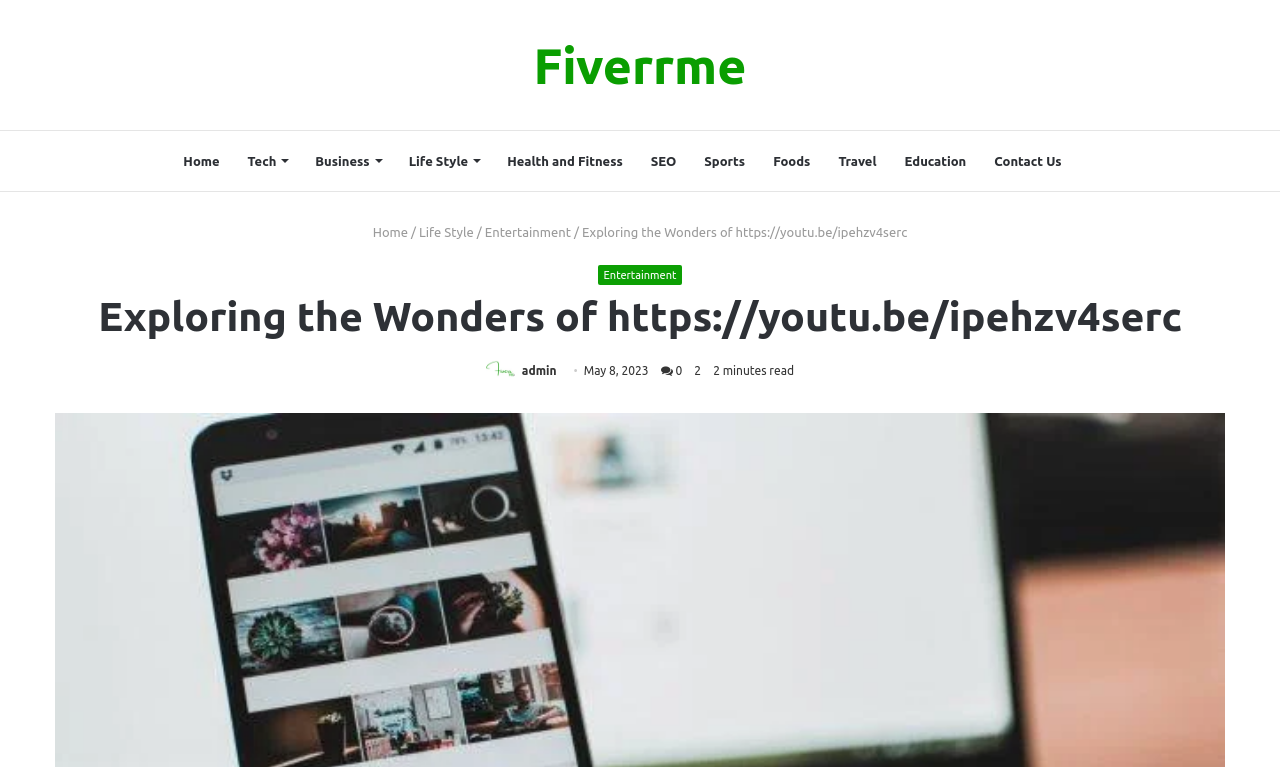Determine the bounding box coordinates of the clickable region to execute the instruction: "Read the article about 'Life Style'". The coordinates should be four float numbers between 0 and 1, denoted as [left, top, right, bottom].

[0.327, 0.293, 0.37, 0.312]